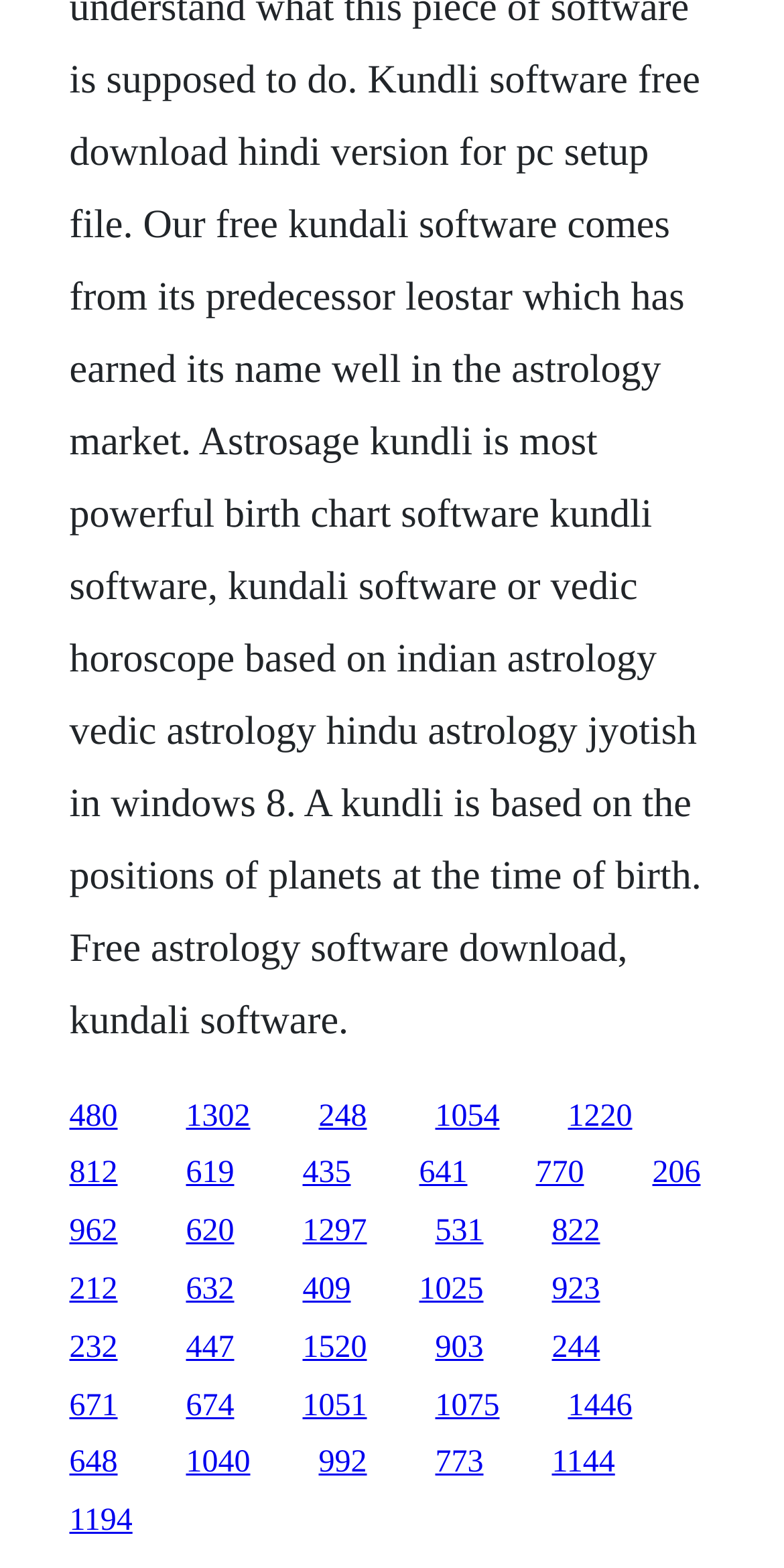Indicate the bounding box coordinates of the element that must be clicked to execute the instruction: "Share on Facebook". The coordinates should be given as four float numbers between 0 and 1, i.e., [left, top, right, bottom].

None